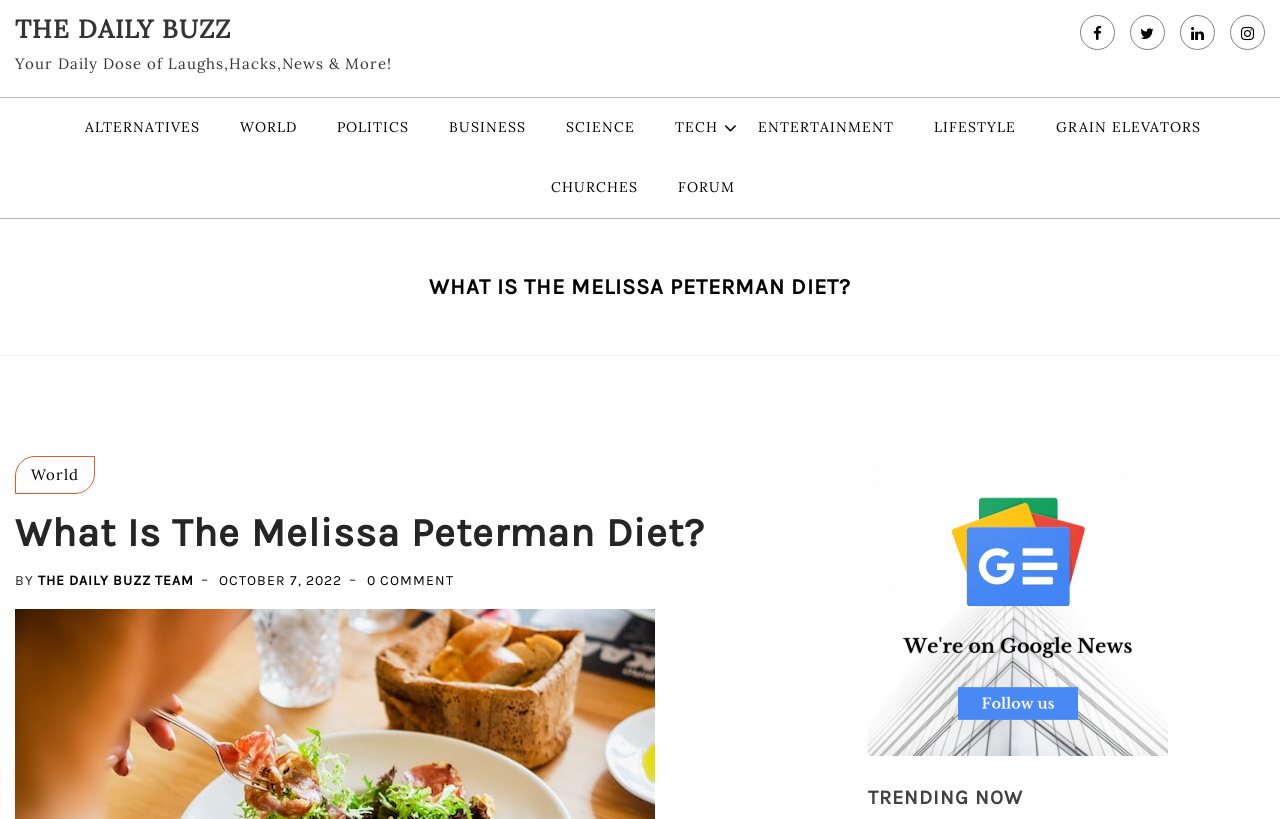Refer to the element description alt="atelier noel logo" and identify the corresponding bounding box in the screenshot. Format the coordinates as (top-left x, top-left y, bottom-right x, bottom-right y) with values in the range of 0 to 1.

None